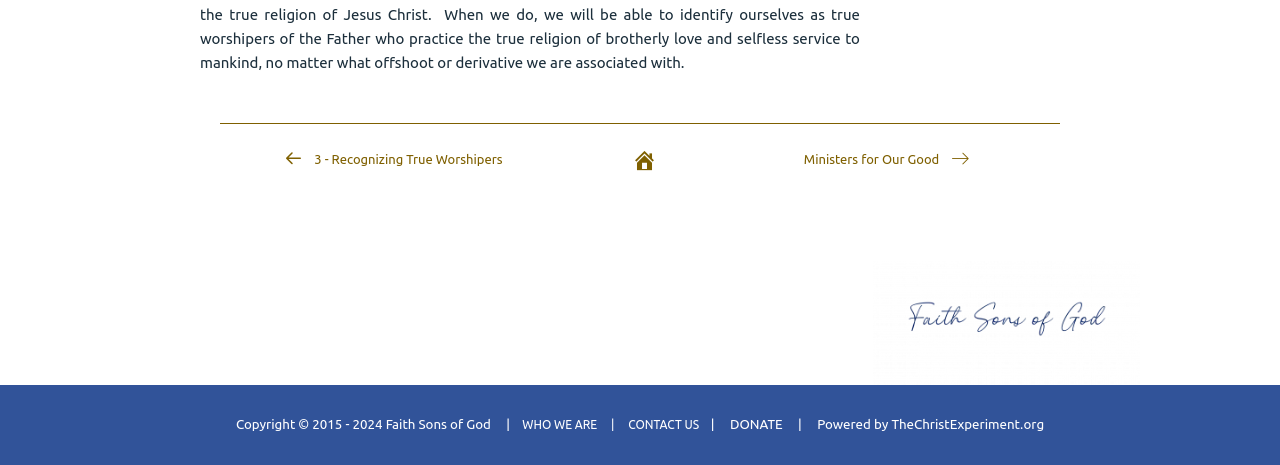Use a single word or phrase to answer the question: 
What is the name of the organization?

Faith Sons of God